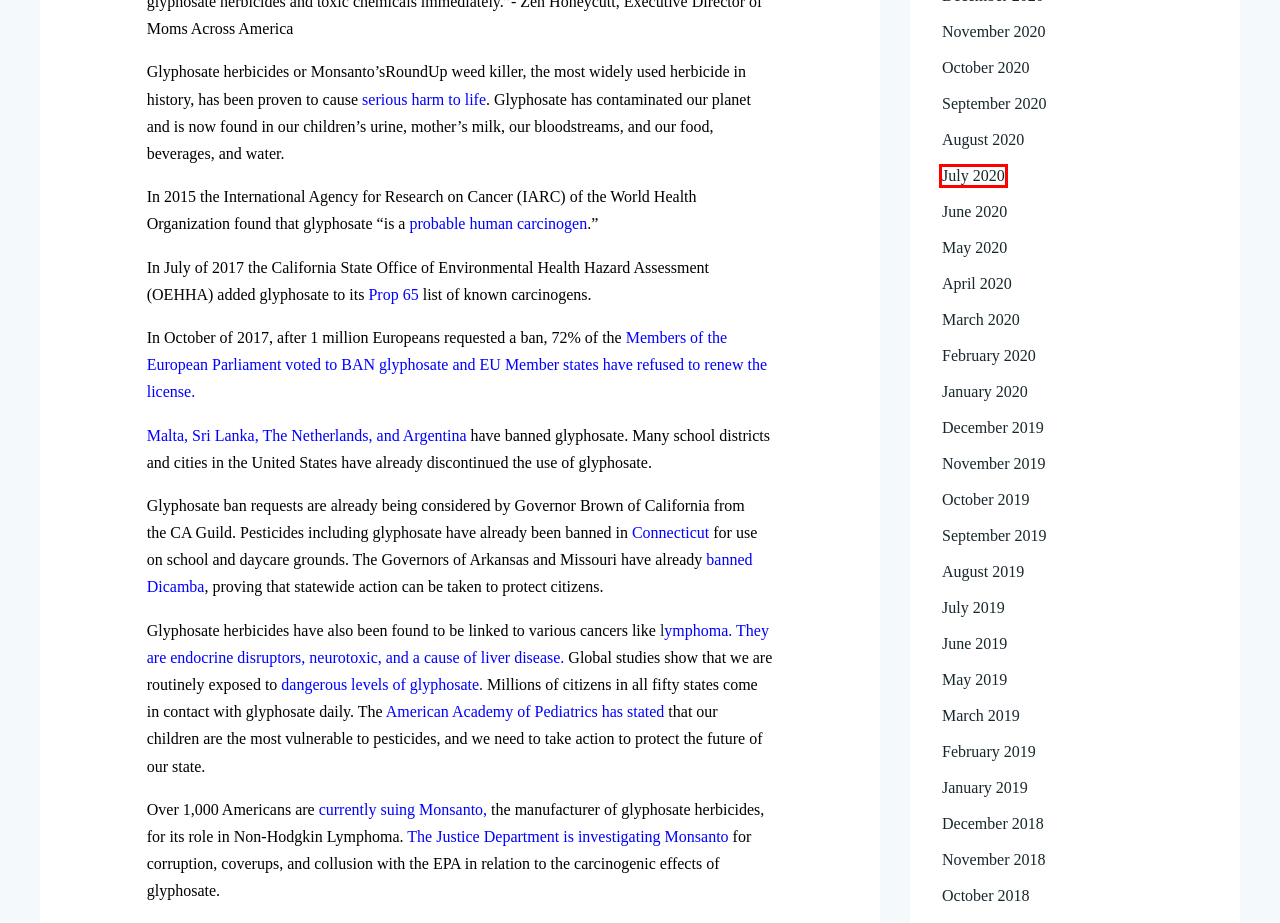Take a look at the provided webpage screenshot featuring a red bounding box around an element. Select the most appropriate webpage description for the page that loads after clicking on the element inside the red bounding box. Here are the candidates:
A. January, 2019 - Renewable Farming
B. August, 2020 - Renewable Farming
C. January, 2020 - Renewable Farming
D. February, 2019 - Renewable Farming
E. June, 2020 - Renewable Farming
F. June, 2019 - Renewable Farming
G. July, 2020 - Renewable Farming
H. December, 2018 - Renewable Farming

G